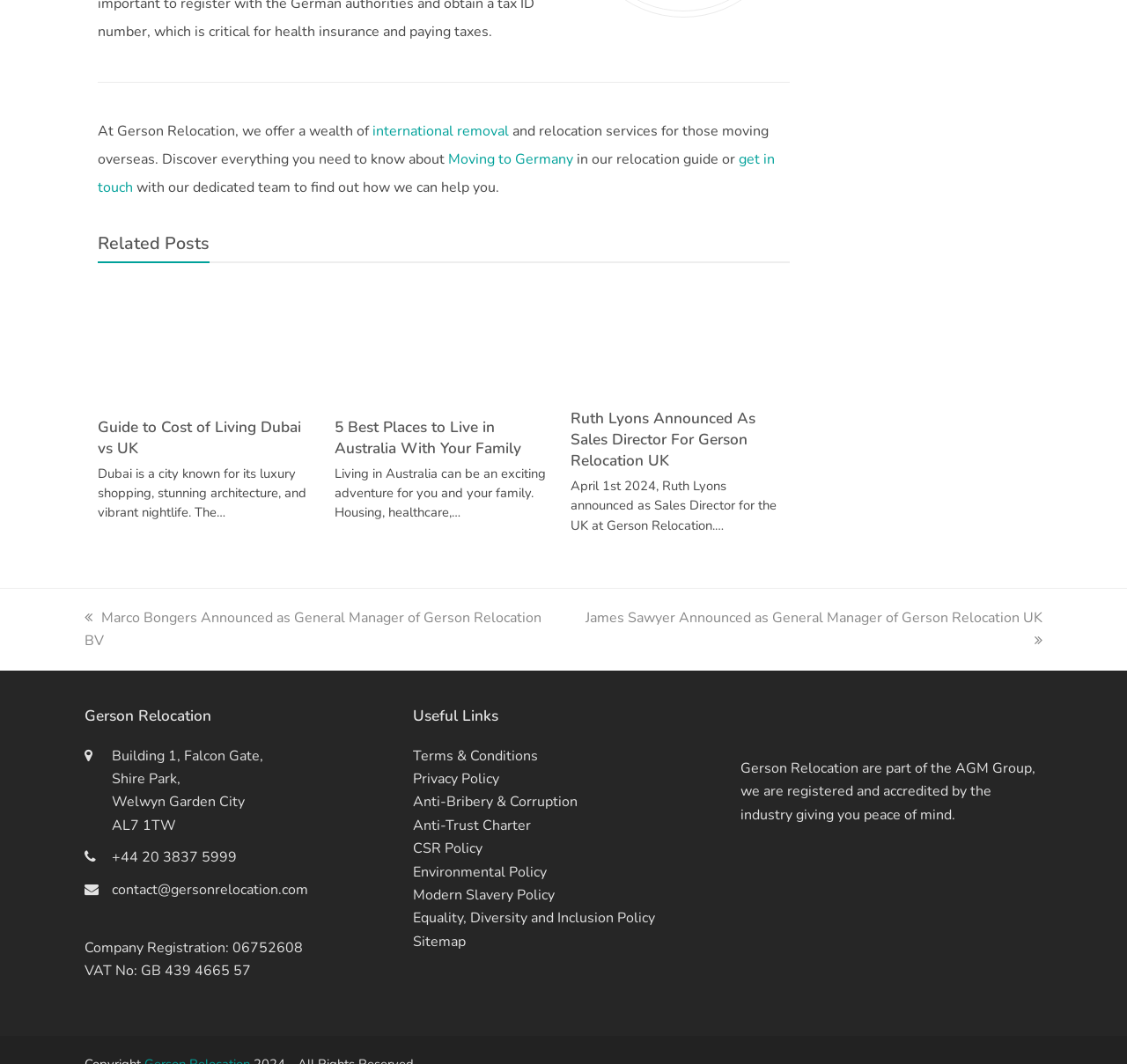Specify the bounding box coordinates of the area to click in order to execute this command: 'Click on 'international removal''. The coordinates should consist of four float numbers ranging from 0 to 1, and should be formatted as [left, top, right, bottom].

[0.33, 0.115, 0.452, 0.133]